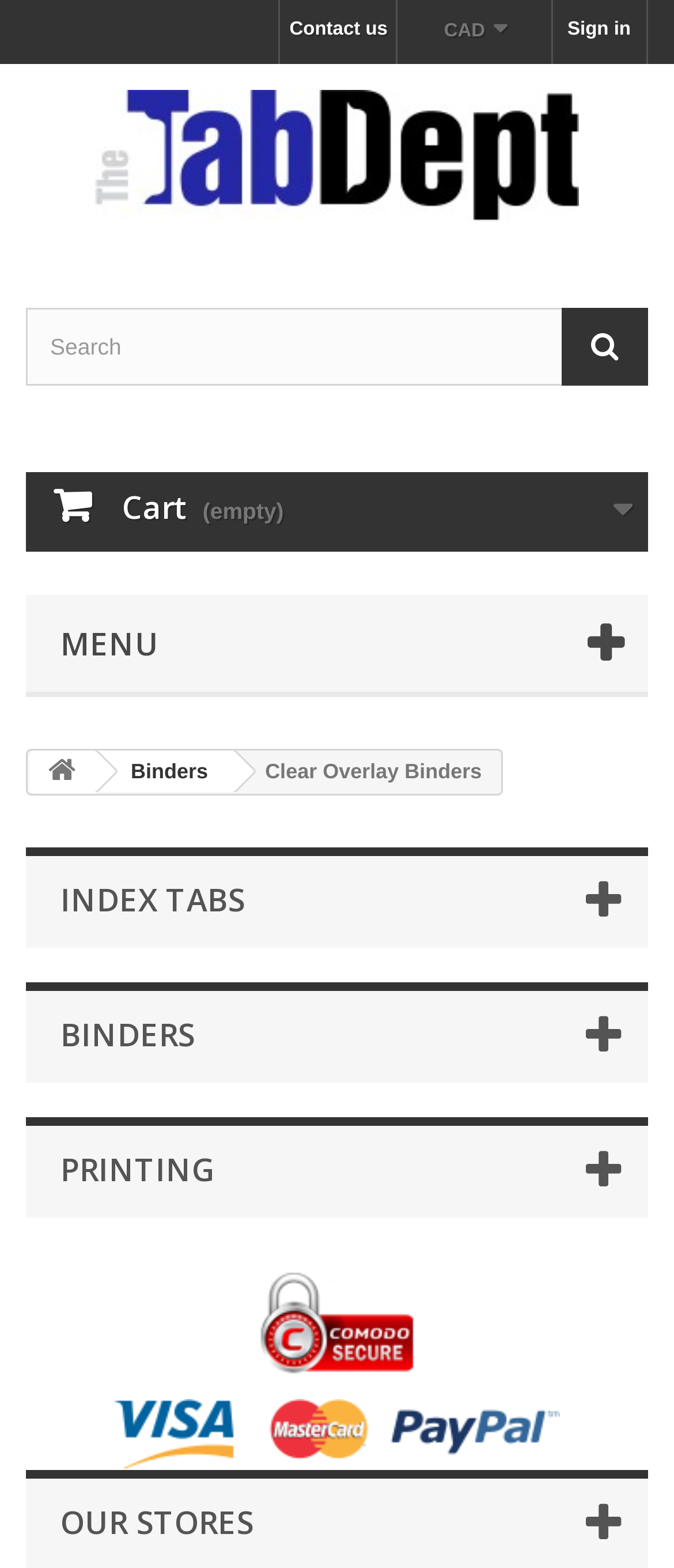Provide the bounding box coordinates of the area you need to click to execute the following instruction: "Contact us".

[0.417, 0.0, 0.588, 0.041]